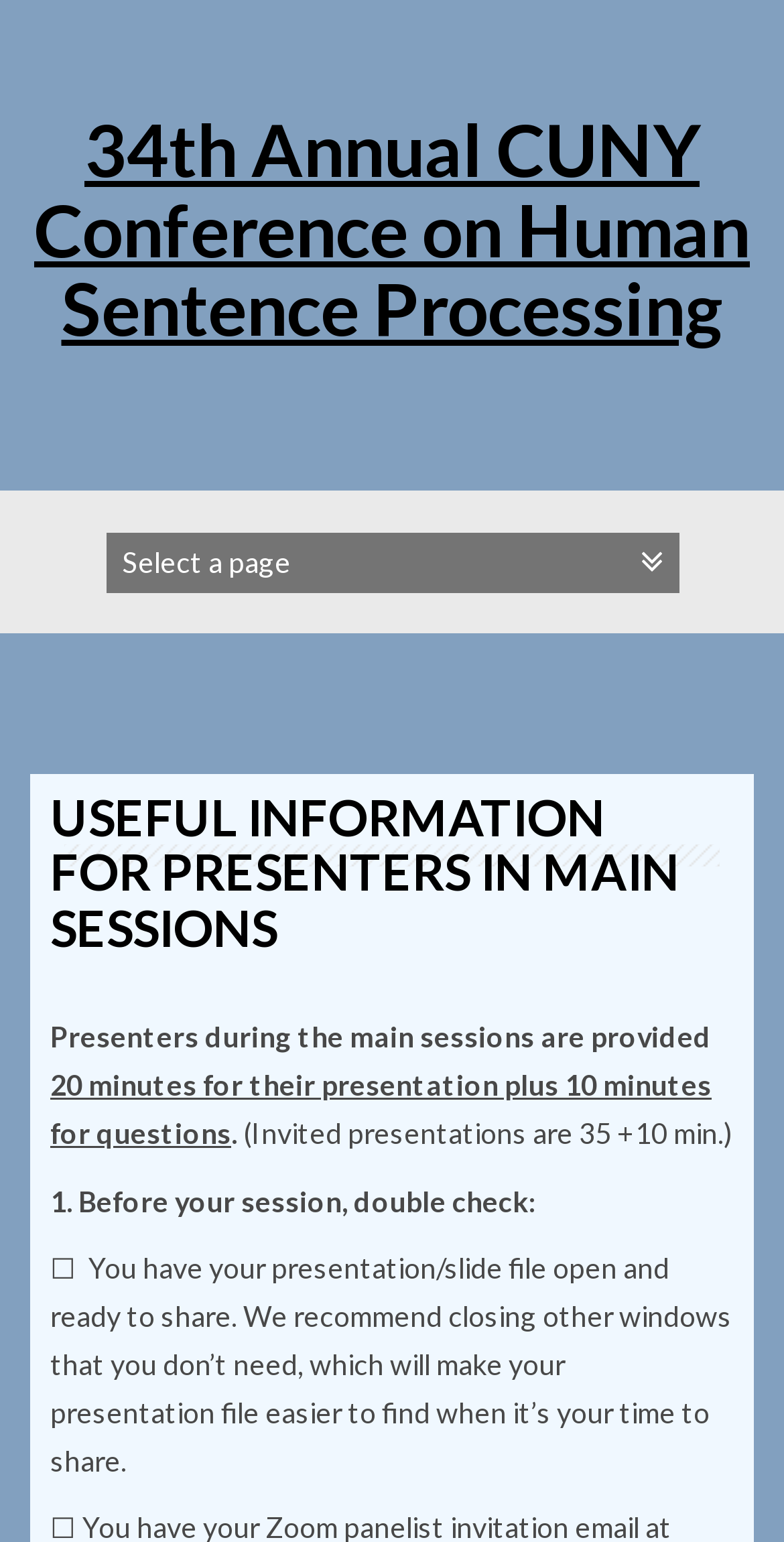Provide your answer to the question using just one word or phrase: How many minutes are presenters given for their presentation?

20 minutes